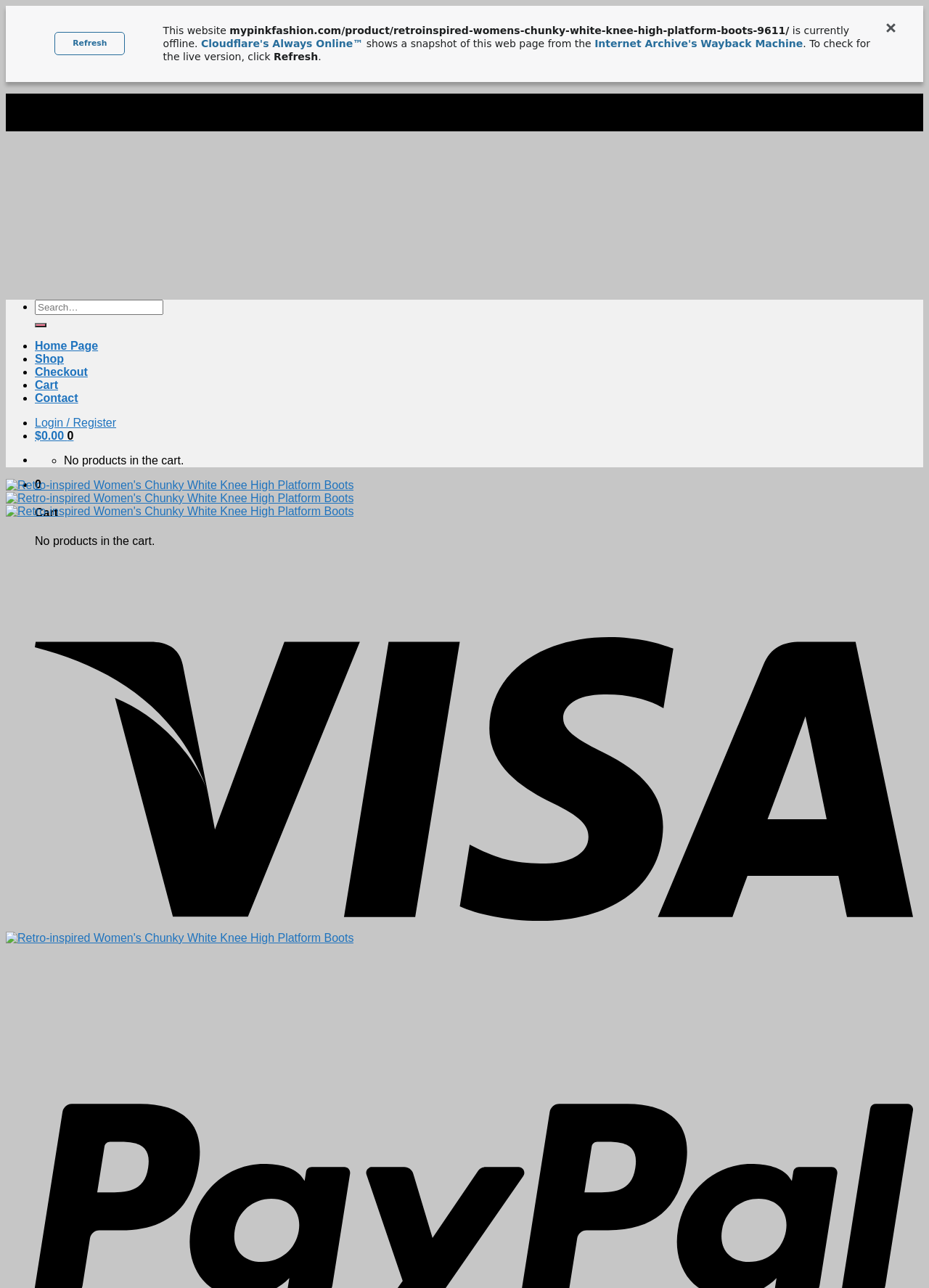Locate the bounding box coordinates of the area that needs to be clicked to fulfill the following instruction: "Login or register". The coordinates should be in the format of four float numbers between 0 and 1, namely [left, top, right, bottom].

[0.038, 0.323, 0.125, 0.333]